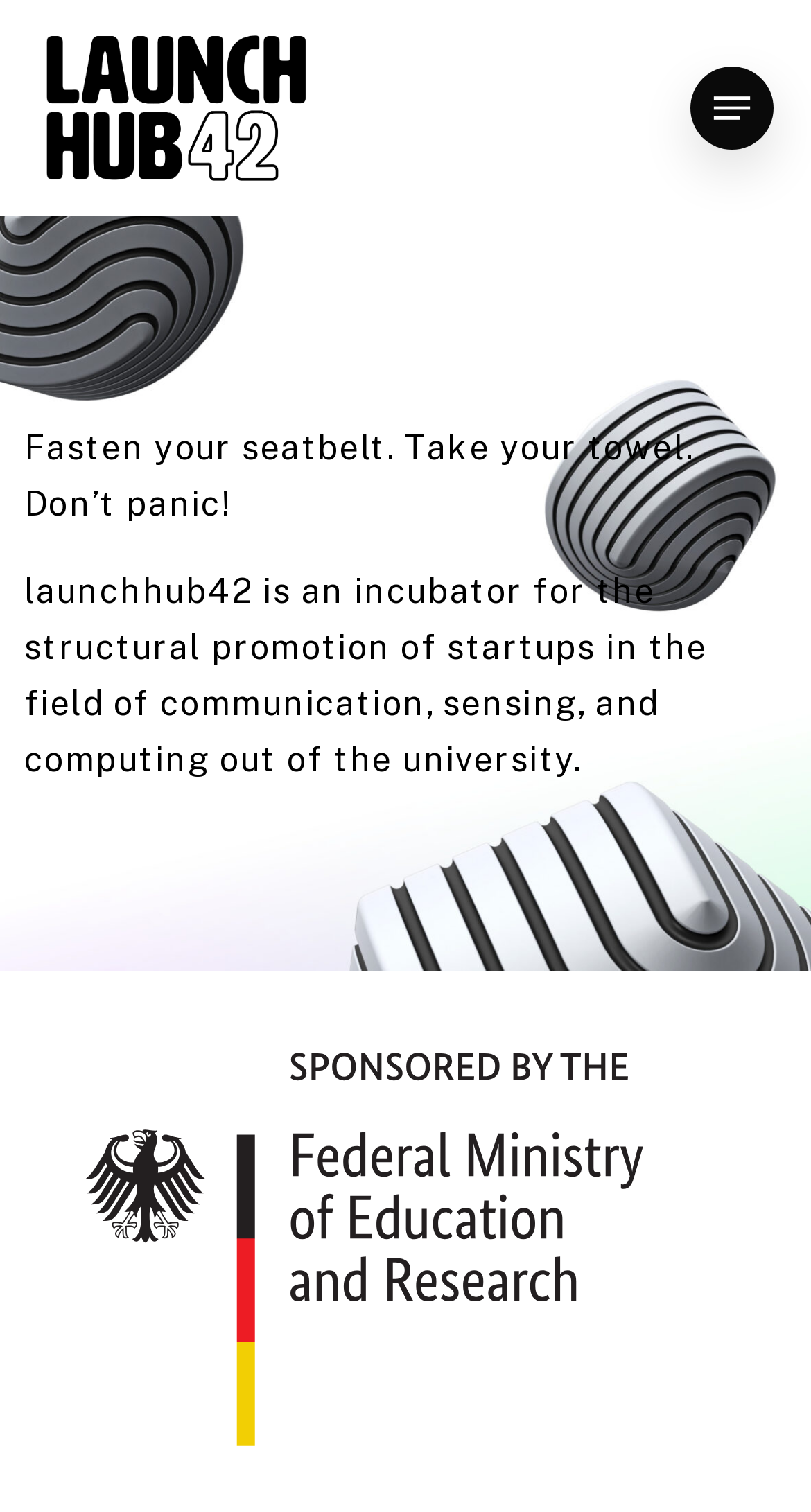Give a succinct answer to this question in a single word or phrase: 
How many links are on the webpage?

2